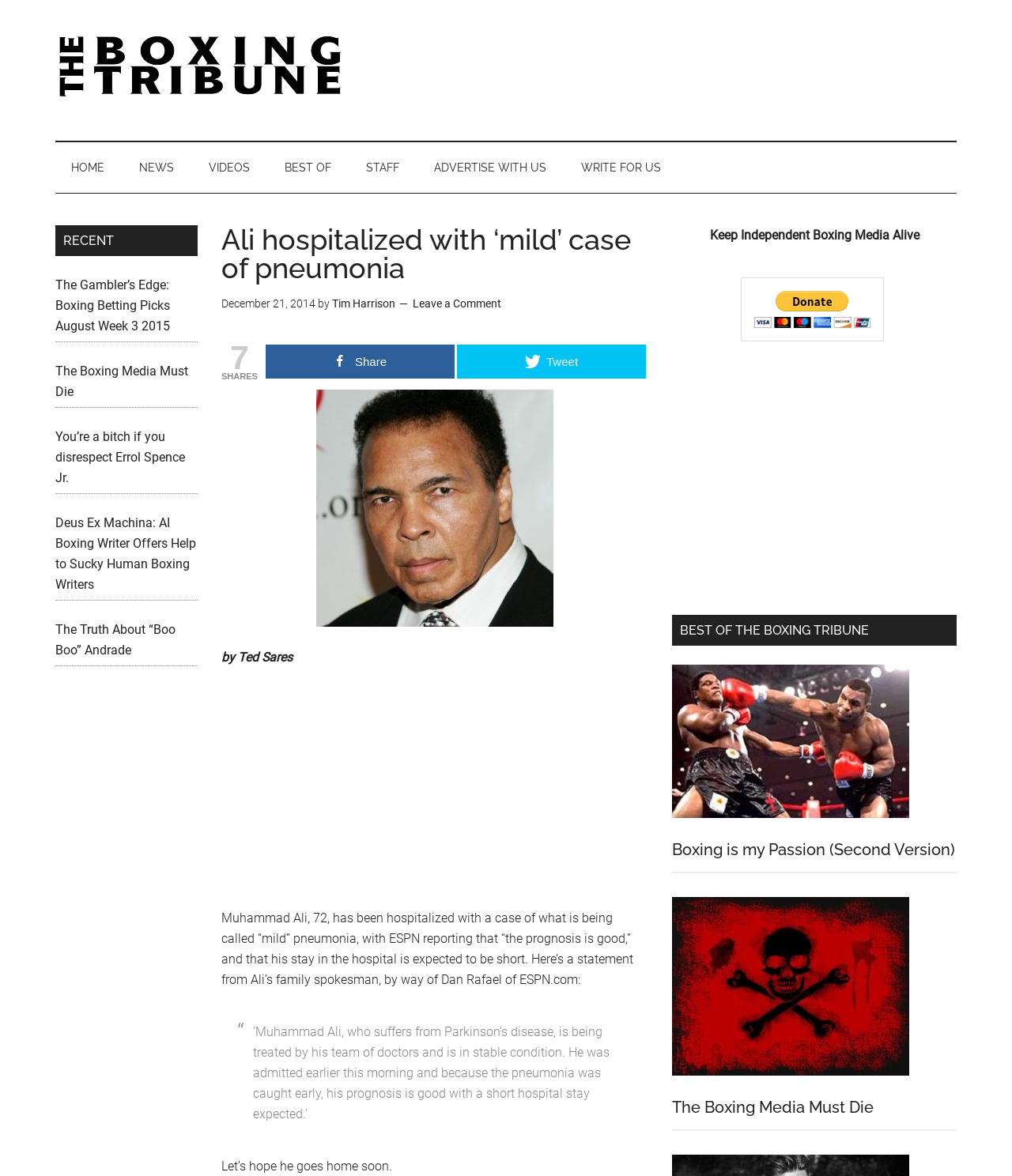Who wrote this article?
Answer with a single word or short phrase according to what you see in the image.

Ted Sares